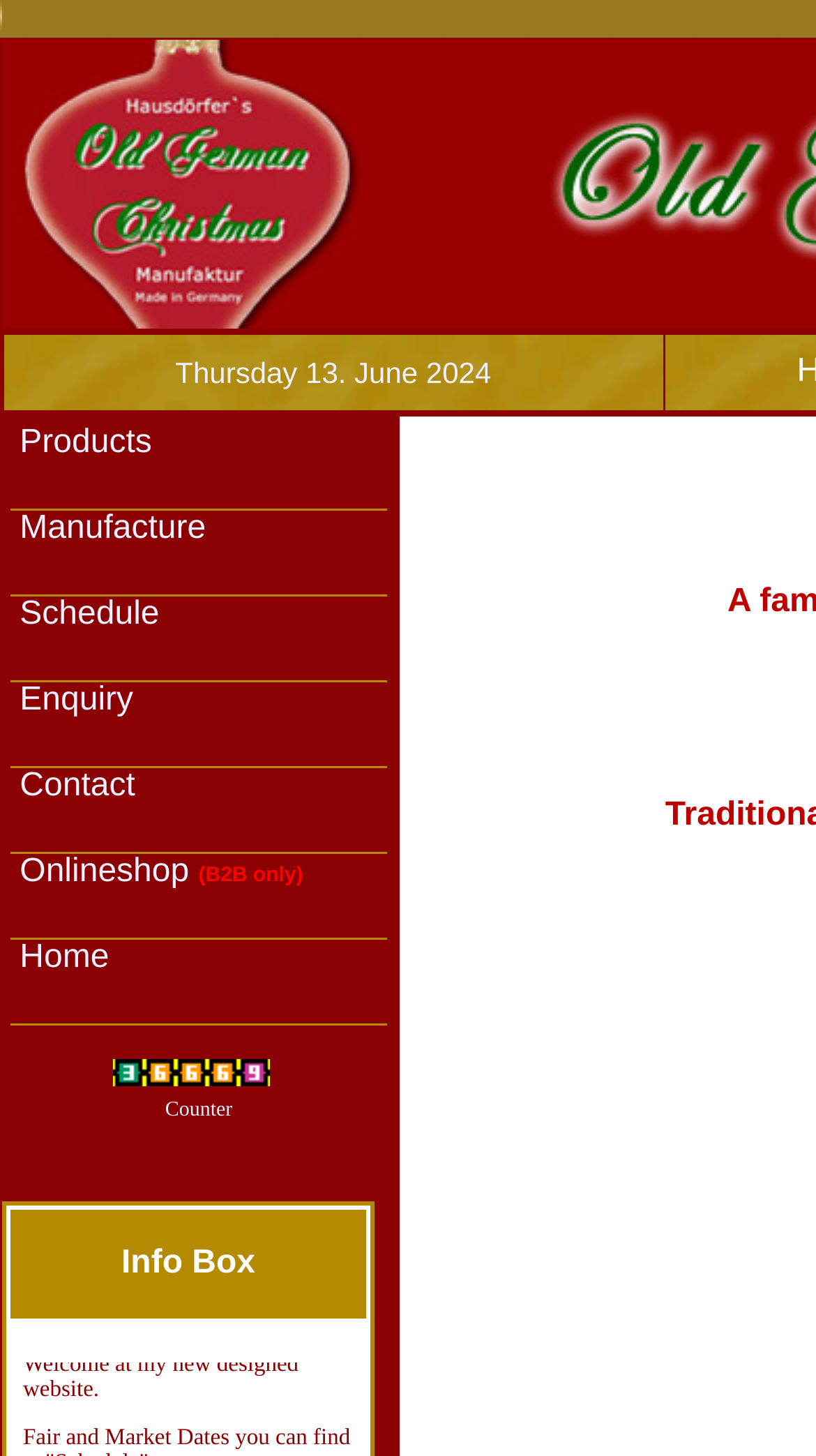How many links are in the top navigation menu?
Based on the screenshot, answer the question with a single word or phrase.

8